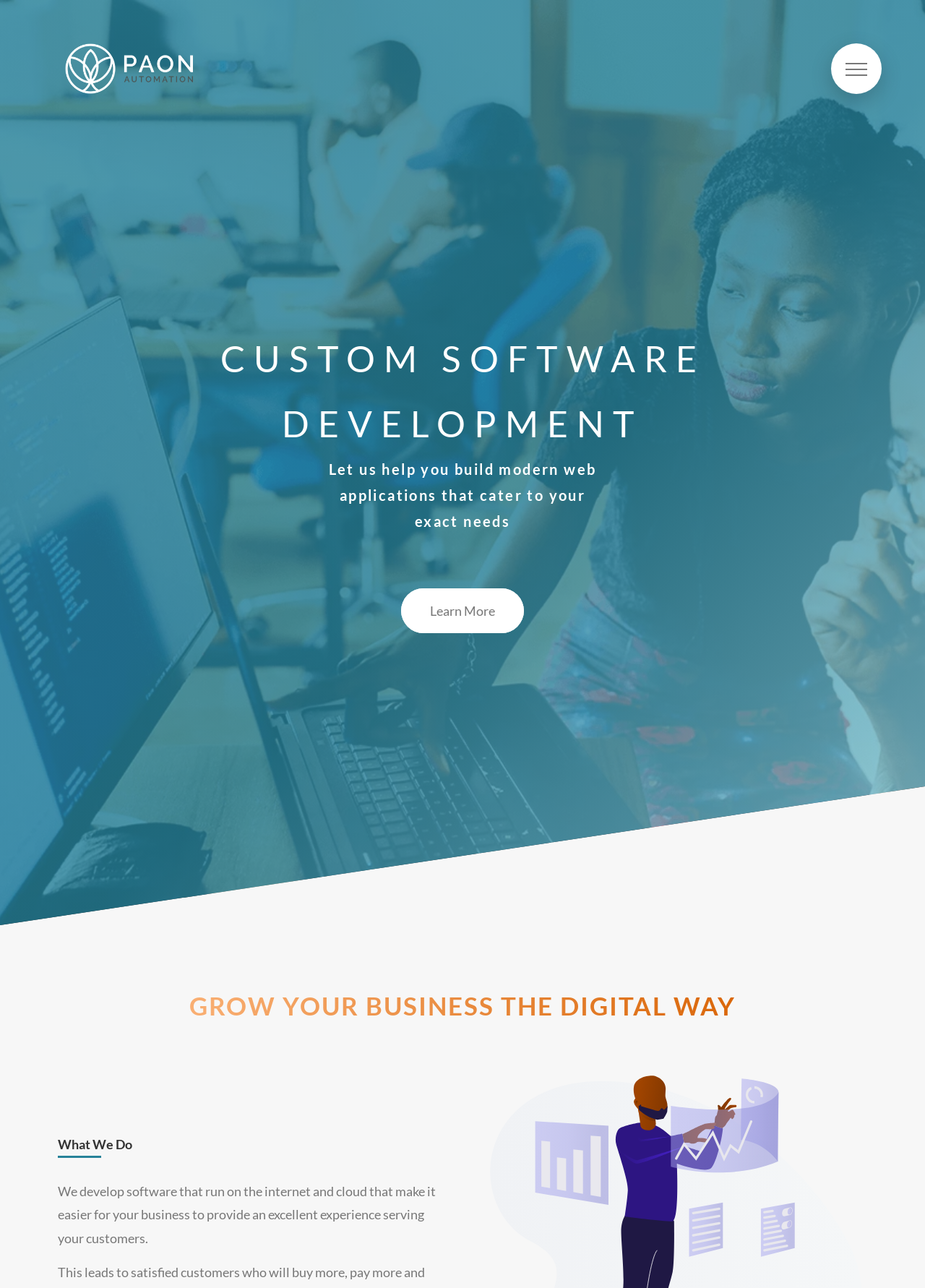Respond to the question below with a single word or phrase: What is the section below 'What We Do' about?

Software development services